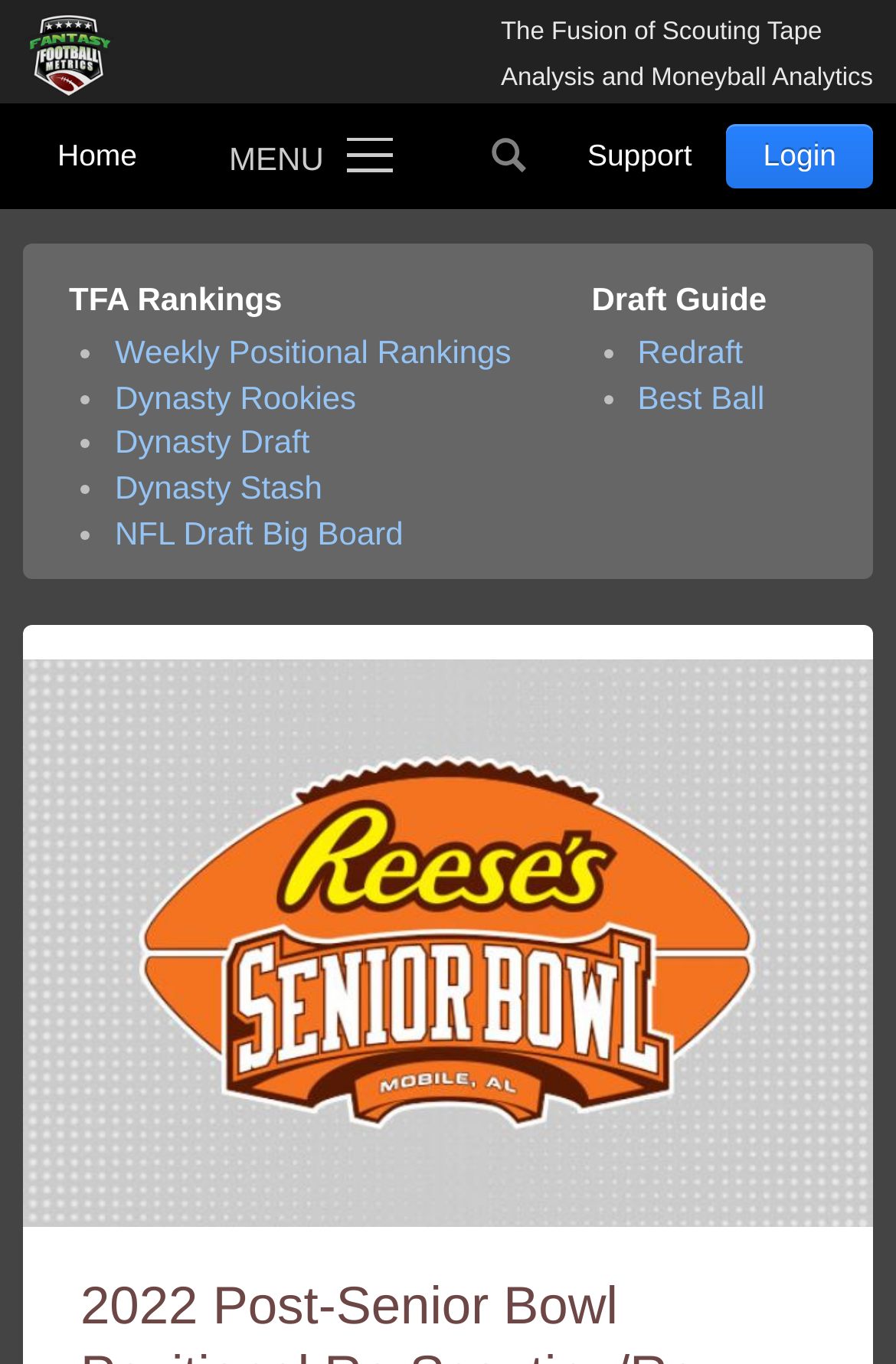Locate the bounding box coordinates of the element to click to perform the following action: 'Check the 'Support' page'. The coordinates should be given as four float values between 0 and 1, in the form of [left, top, right, bottom].

[0.617, 0.086, 0.811, 0.143]